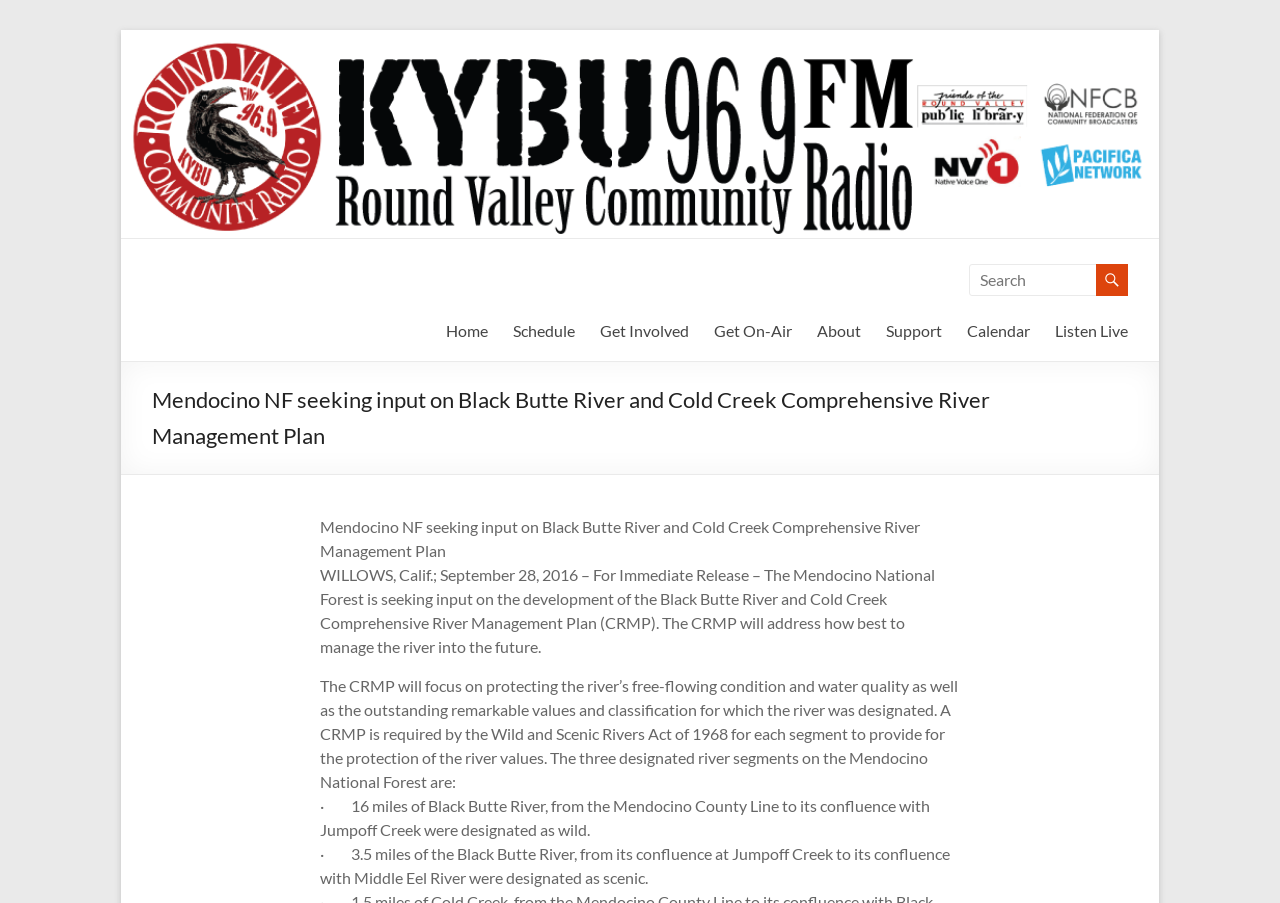From the screenshot, find the bounding box of the UI element matching this description: "Get On-Air". Supply the bounding box coordinates in the form [left, top, right, bottom], each a float between 0 and 1.

[0.558, 0.349, 0.619, 0.383]